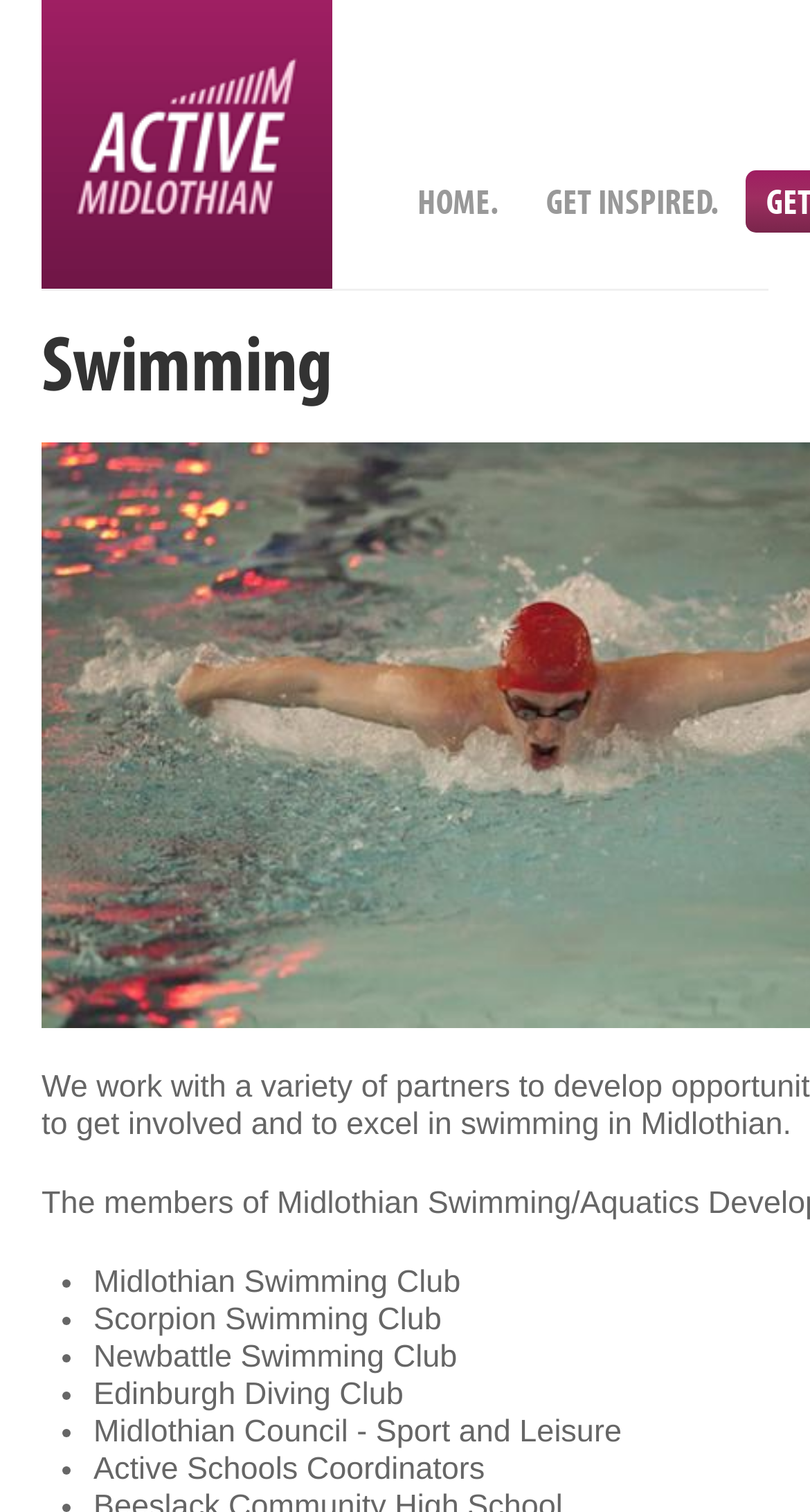Determine the bounding box coordinates for the UI element described. Format the coordinates as (top-left x, top-left y, bottom-right x, bottom-right y) and ensure all values are between 0 and 1. Element description: title="Return to home"

[0.051, 0.064, 0.41, 0.116]